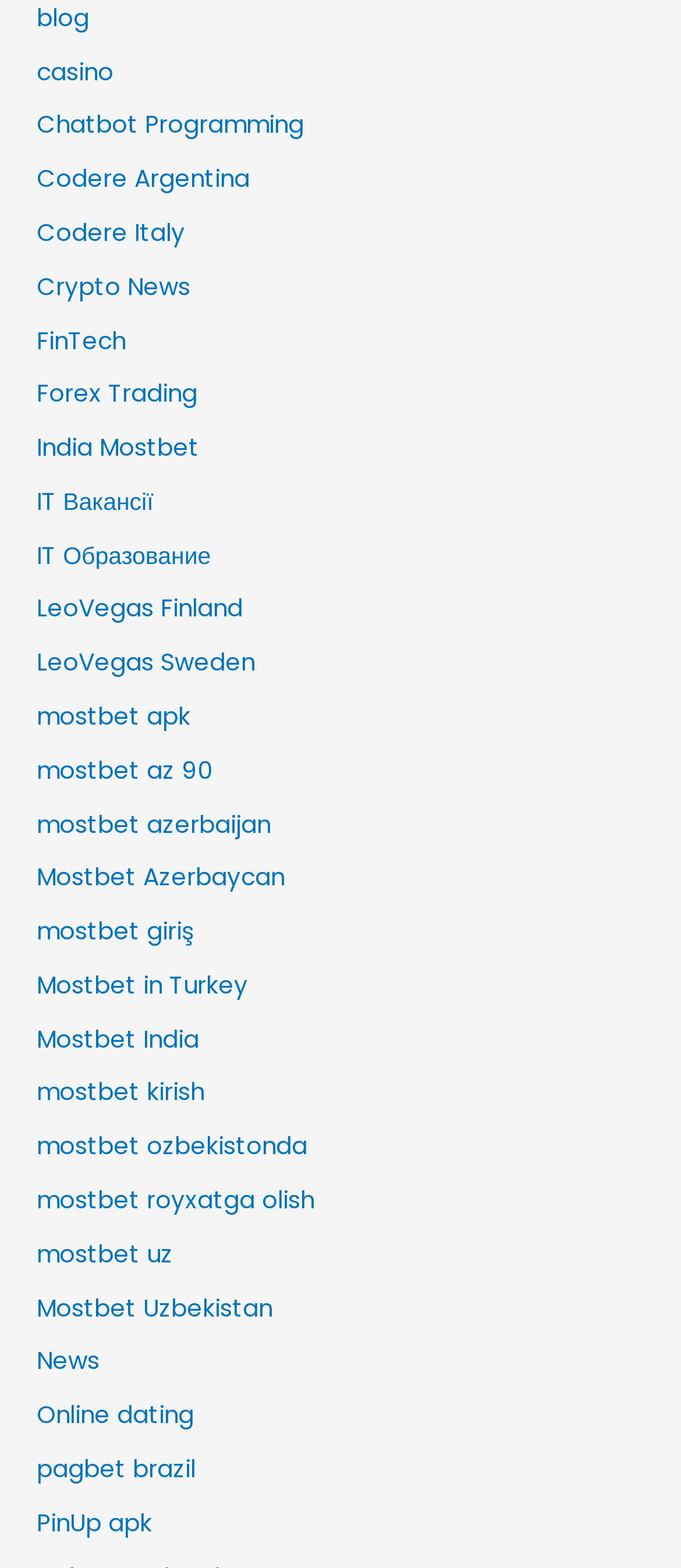Find the bounding box coordinates for the area you need to click to carry out the instruction: "Check the 'News' section". The coordinates should be four float numbers between 0 and 1, indicated as [left, top, right, bottom].

[0.054, 0.858, 0.146, 0.879]